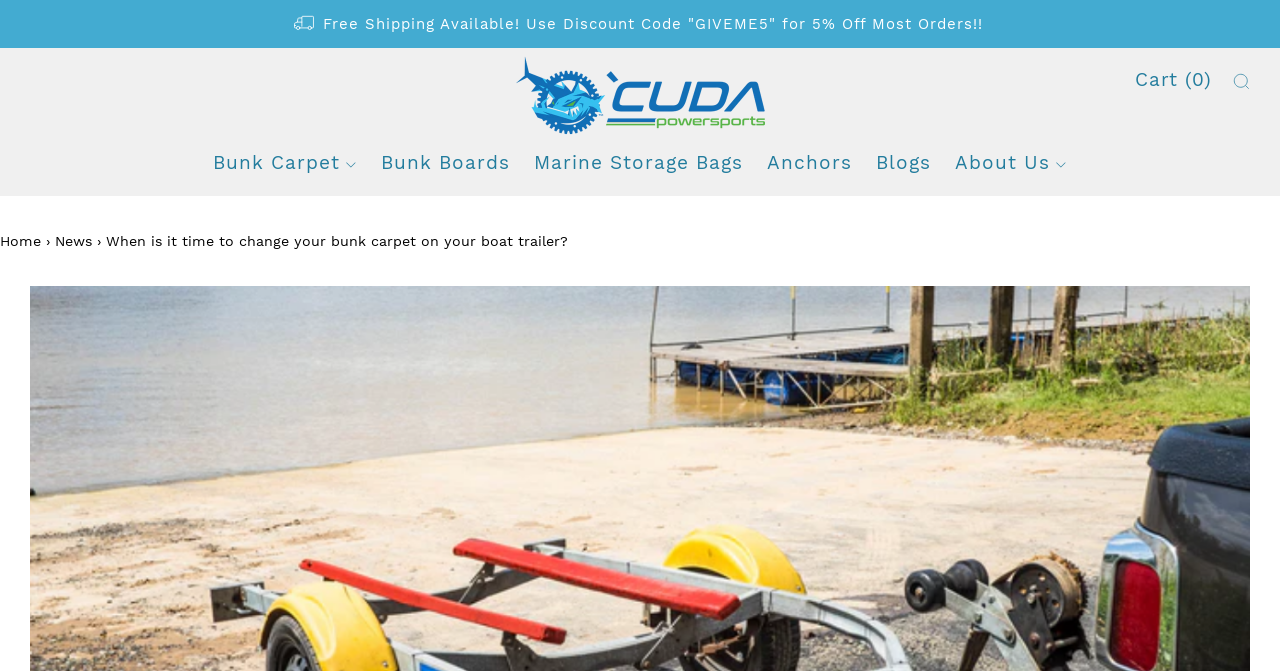Determine the bounding box coordinates of the section to be clicked to follow the instruction: "Go to the 'About Us' page". The coordinates should be given as four float numbers between 0 and 1, formatted as [left, top, right, bottom].

[0.746, 0.219, 0.834, 0.267]